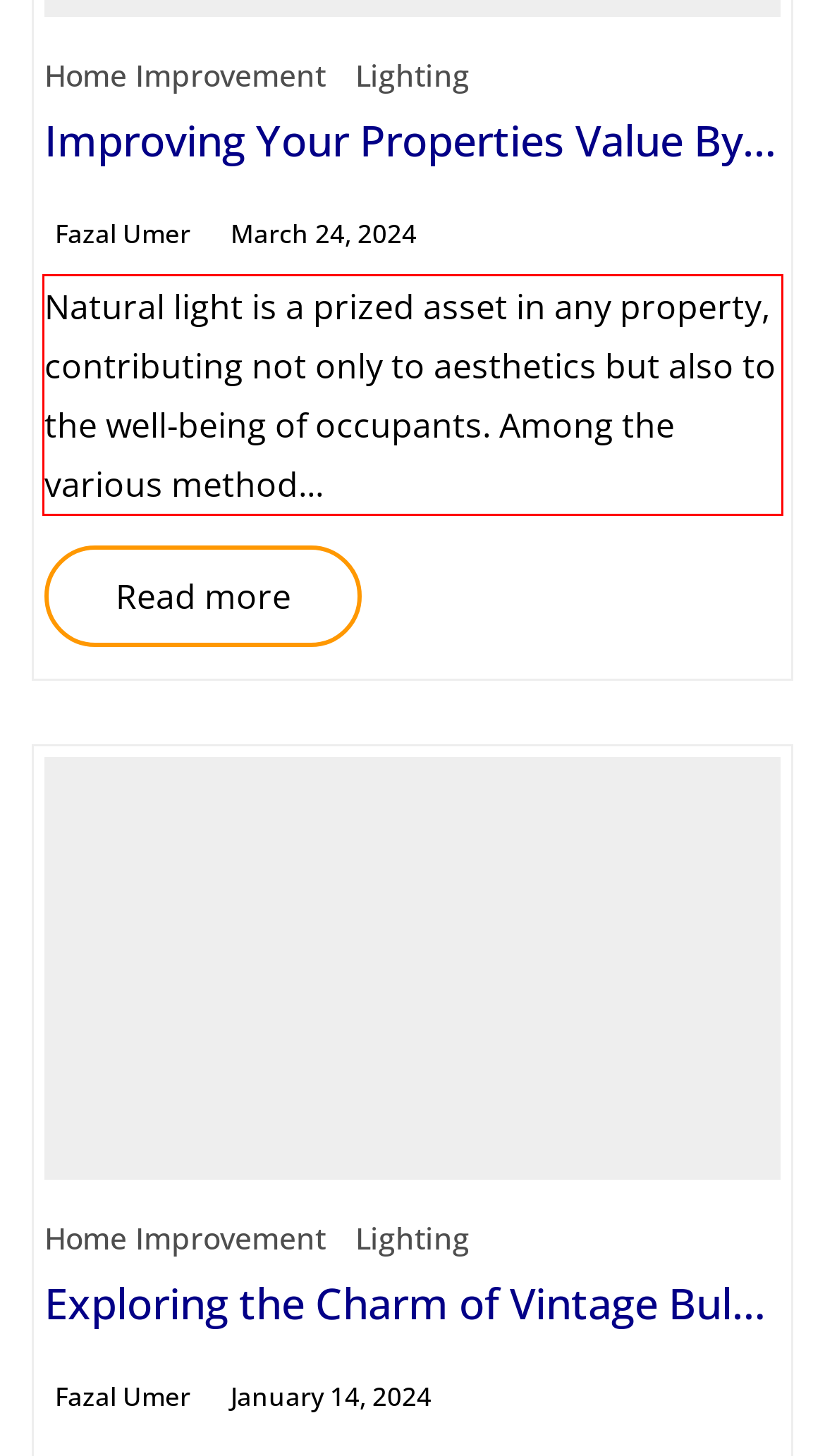Within the screenshot of the webpage, locate the red bounding box and use OCR to identify and provide the text content inside it.

Natural light is a prized asset in any property, contributing not only to aesthetics but also to the well-being of occupants. Among the various method...